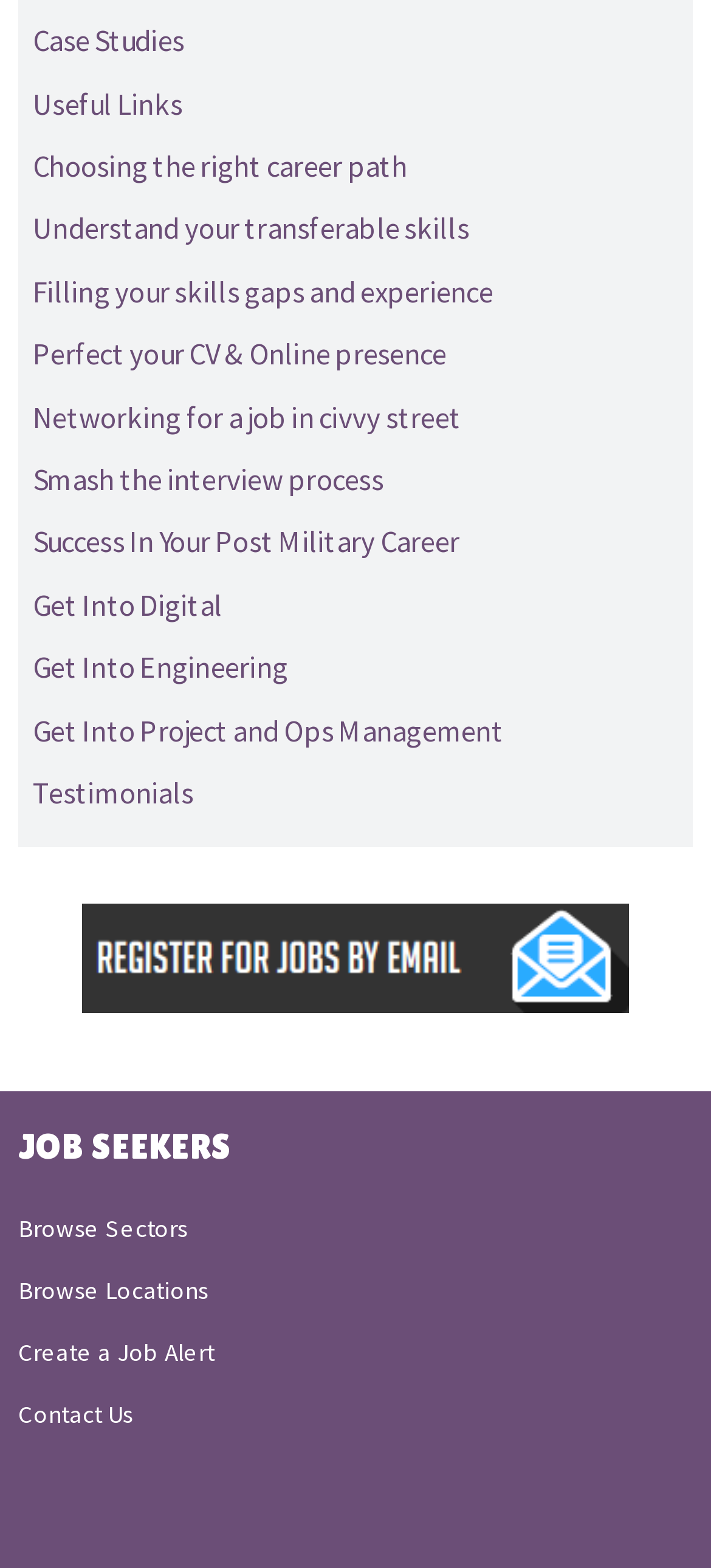Specify the bounding box coordinates of the region I need to click to perform the following instruction: "Explore useful links". The coordinates must be four float numbers in the range of 0 to 1, i.e., [left, top, right, bottom].

[0.026, 0.047, 0.974, 0.087]